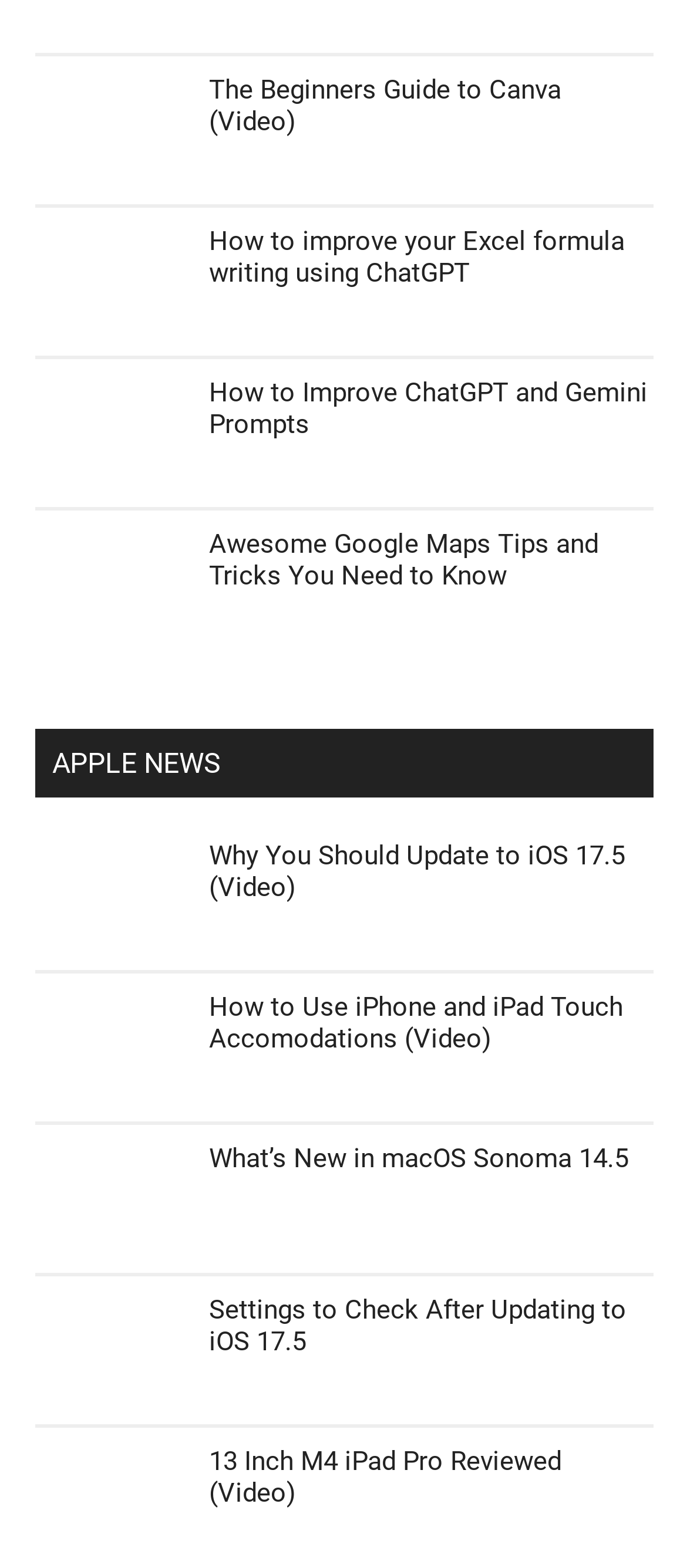How many articles are on this webpage?
Refer to the image and respond with a one-word or short-phrase answer.

11